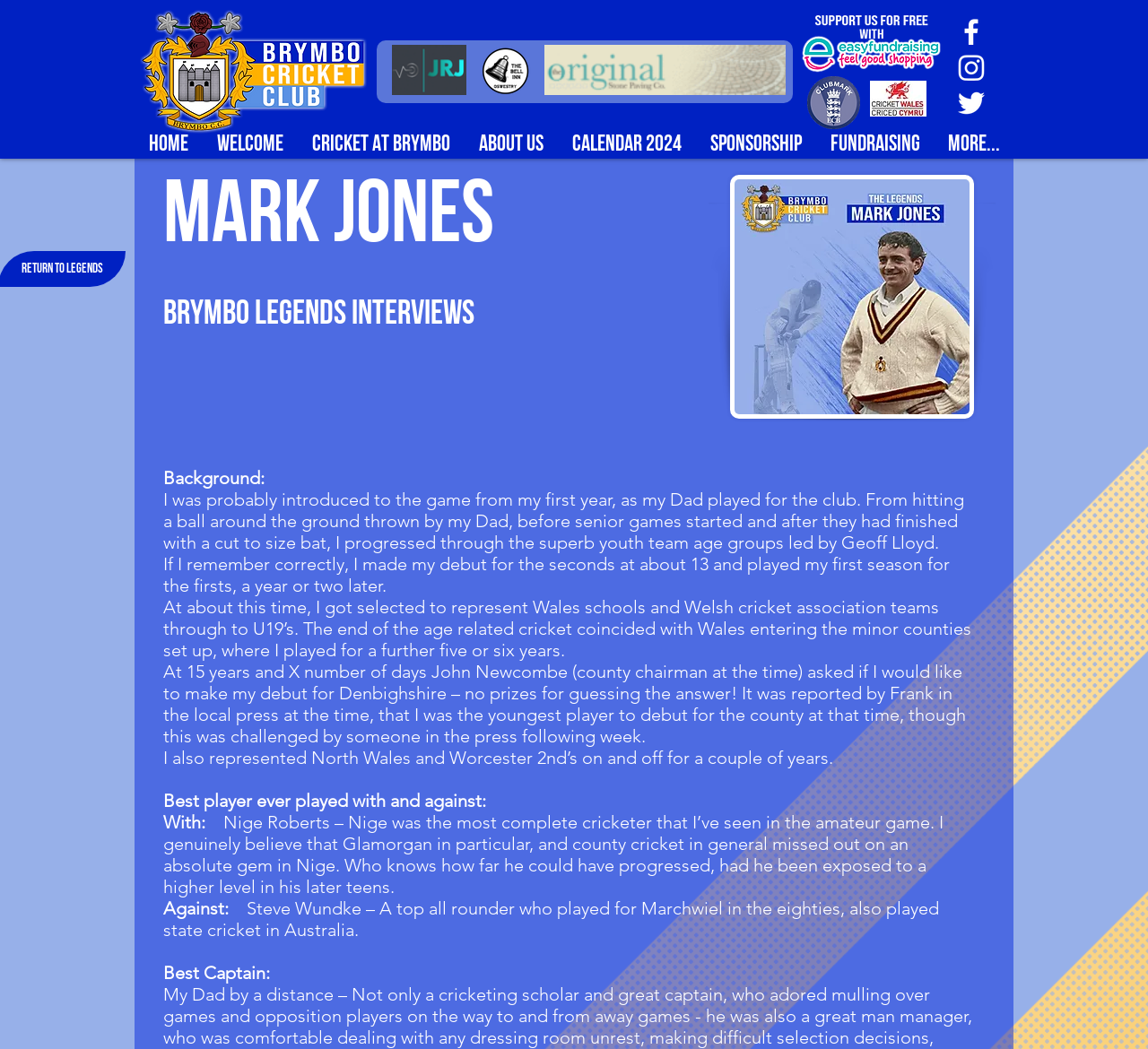Locate the bounding box coordinates for the element described below: "Delta Status". The coordinates must be four float values between 0 and 1, formatted as [left, top, right, bottom].

None